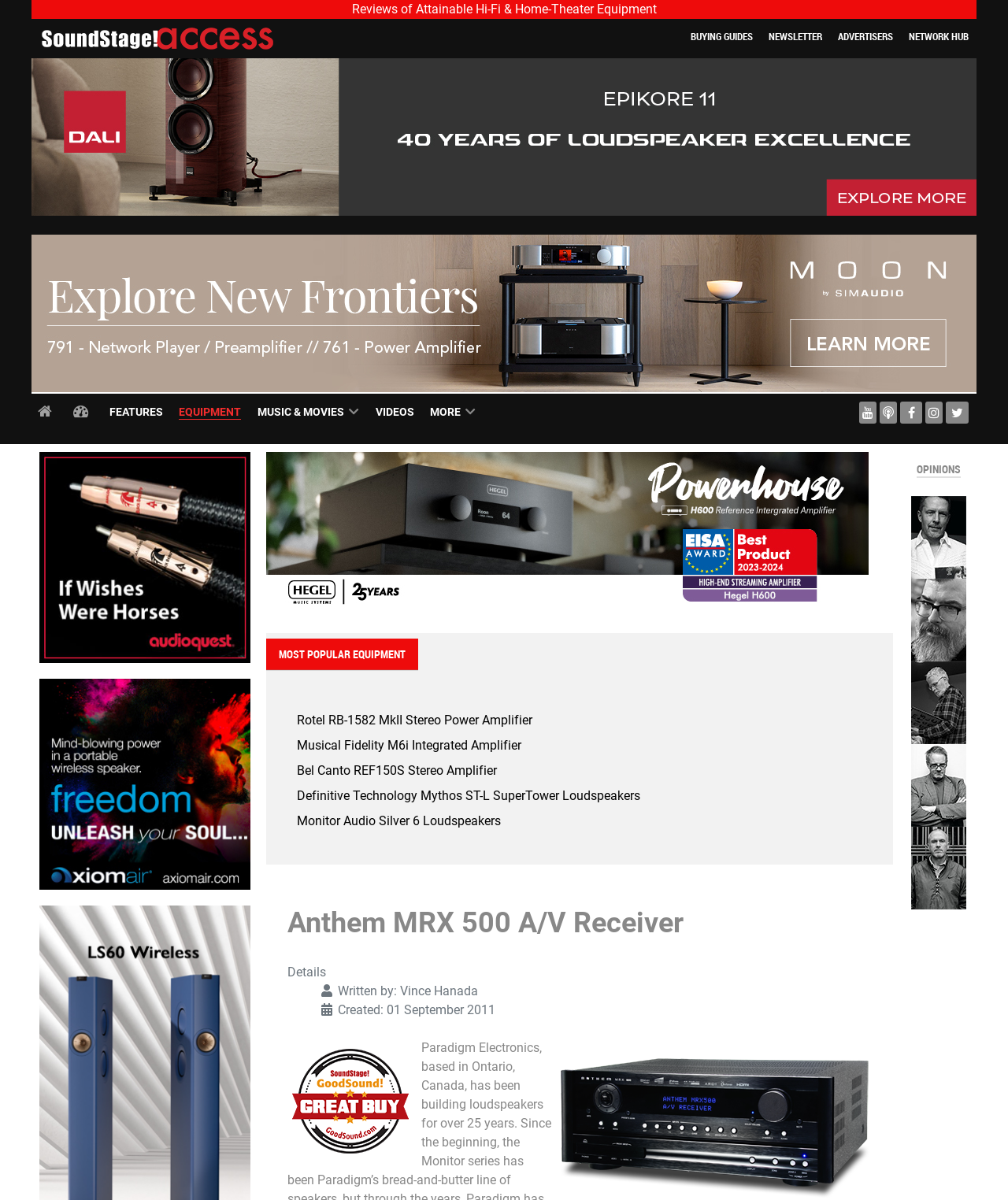Specify the bounding box coordinates for the region that must be clicked to perform the given instruction: "Read the opinion of Doug Schneider".

[0.904, 0.441, 0.959, 0.453]